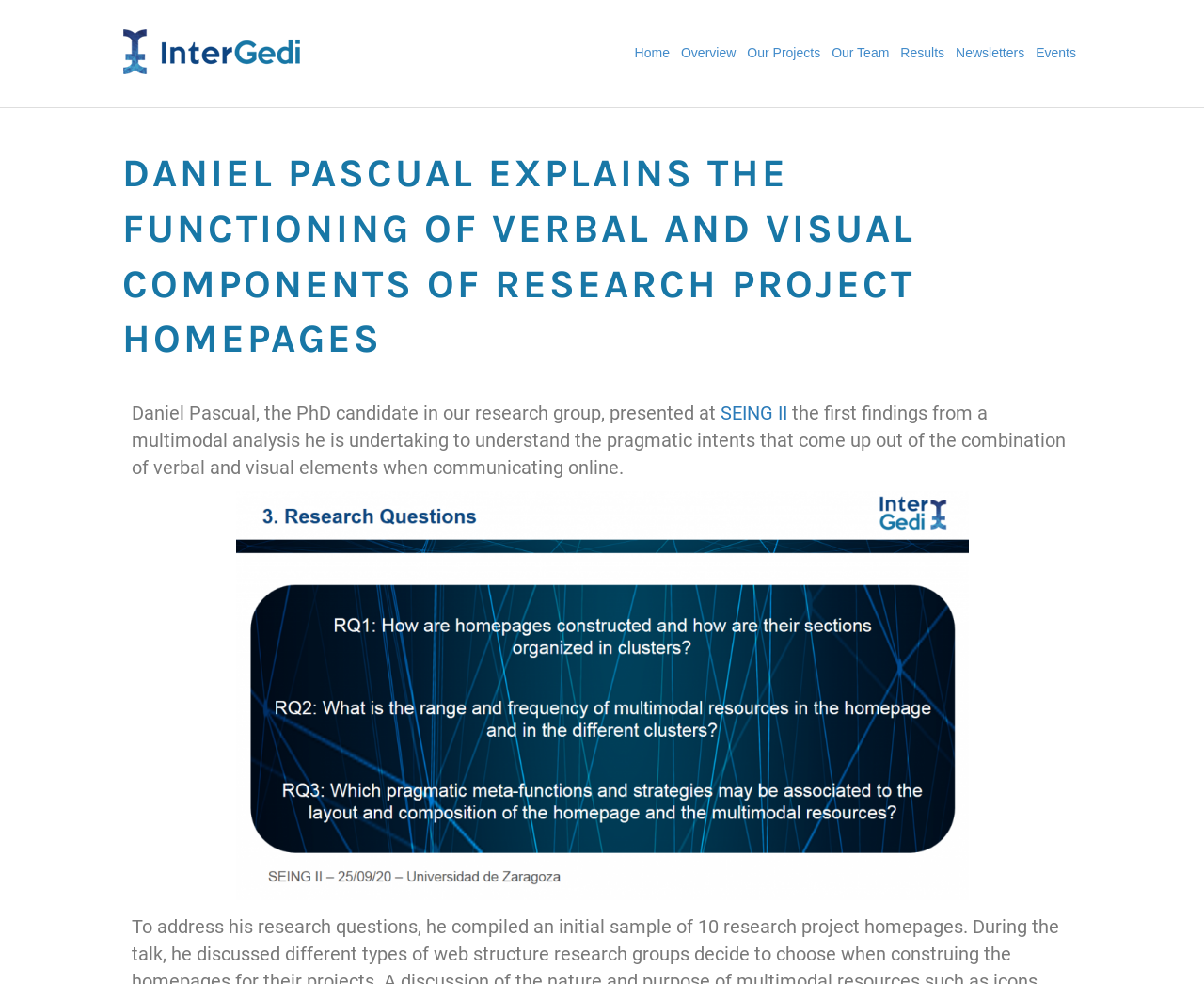Explain in detail what you observe on this webpage.

The webpage is about Daniel Pascual explaining the functioning of verbal and visual components of research project homepages. At the top left, there is an image of the Intergedi logo, accompanied by a link to Intergedi. To the right of the logo, there is a navigation menu with seven links: Home, Overview, Our Projects, Our Team, Results, Newsletters, and Events.

Below the navigation menu, there is a large heading that spans the width of the page, which repeats the title of the webpage. Underneath the heading, there is a block of text that describes Daniel Pascual's presentation at SEING II, where he shared the first findings from his multimodal analysis of online communication. The text is divided into three parts, with a link to SEING II in the middle.

At the bottom of the page, there is a large figure that takes up most of the width of the page, likely an image or graphic related to Daniel Pascual's research.